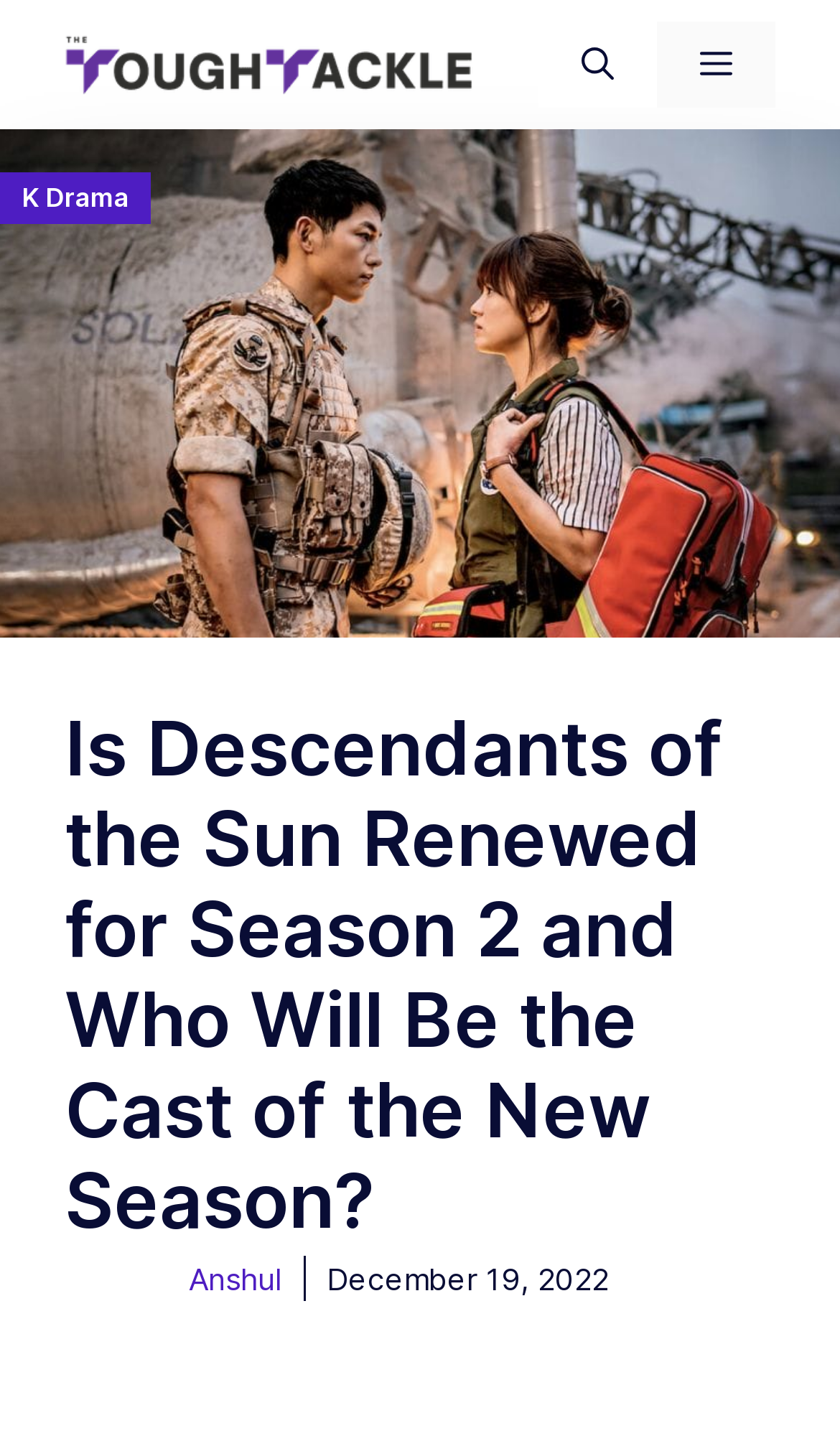What is the name of the website? Analyze the screenshot and reply with just one word or a short phrase.

The Tough Tackle